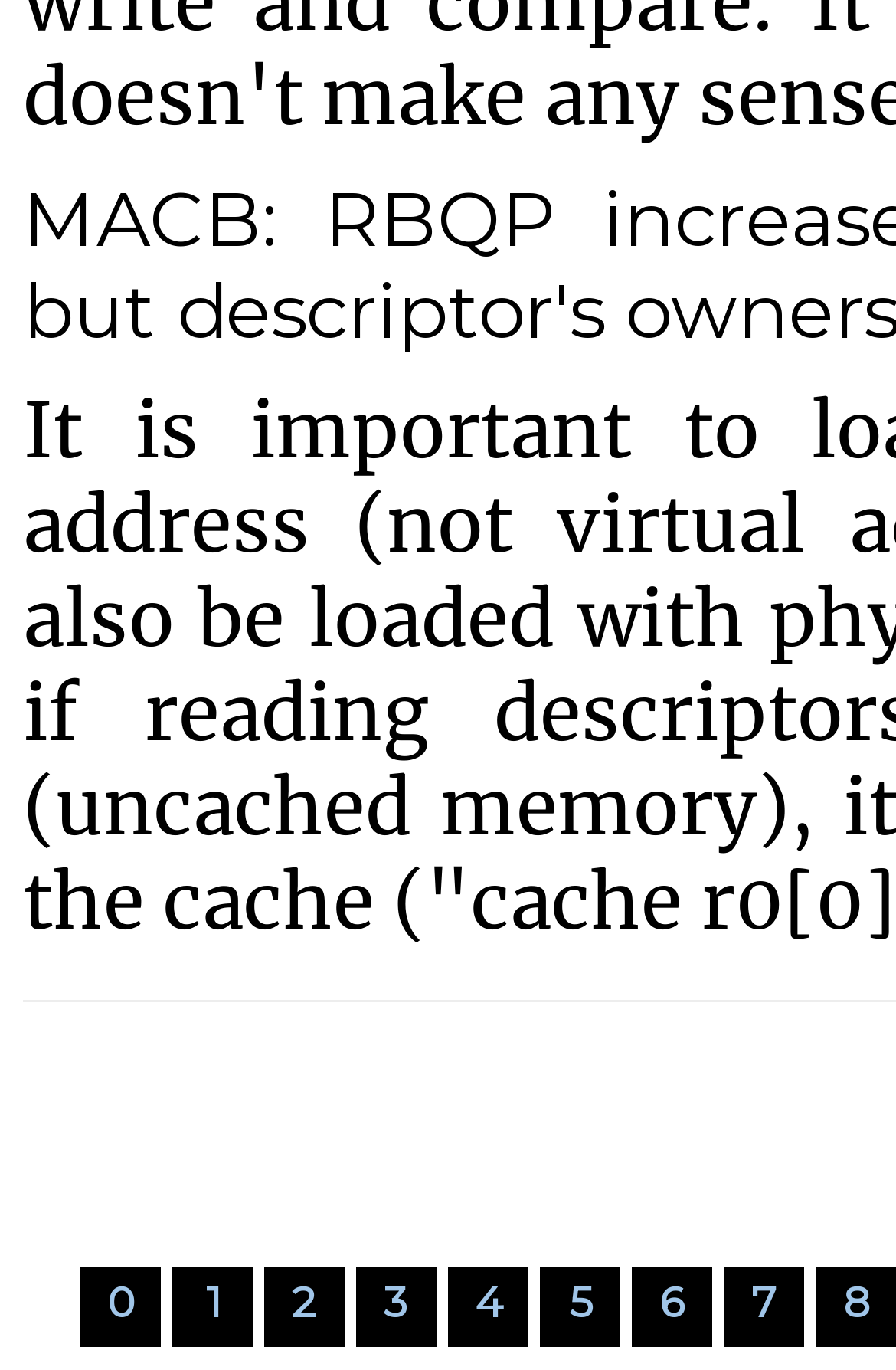Please specify the bounding box coordinates of the region to click in order to perform the following instruction: "click the first link".

[0.09, 0.924, 0.179, 0.983]